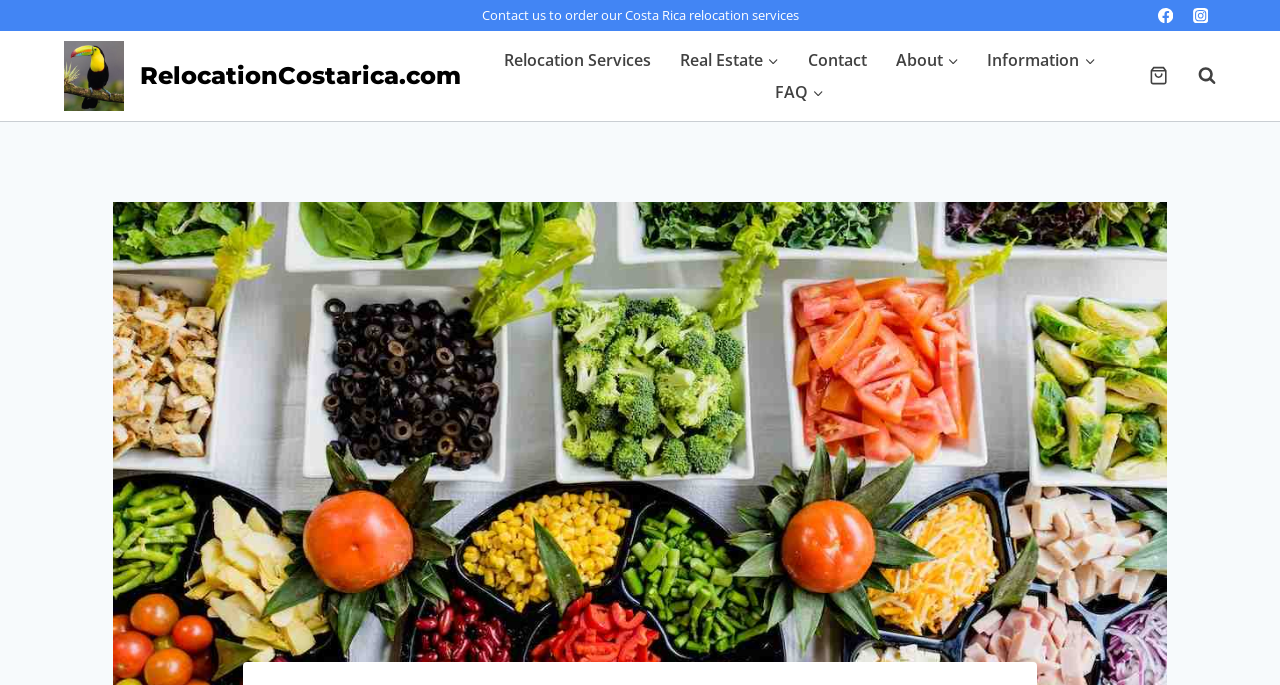Highlight the bounding box coordinates of the region I should click on to meet the following instruction: "Visit our Facebook page".

[0.898, 0.0, 0.922, 0.045]